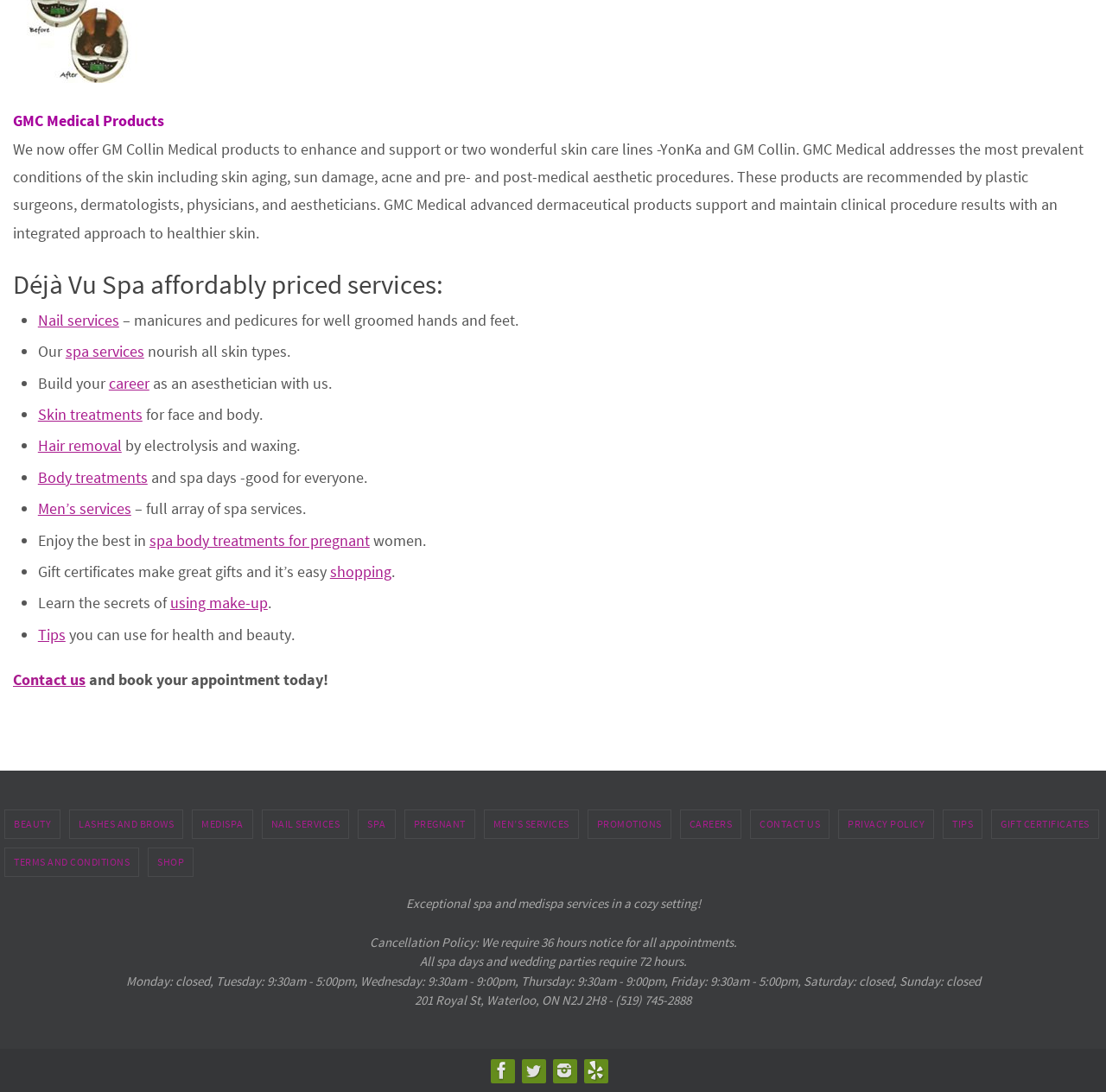Give a one-word or one-phrase response to the question: 
What is the address of the spa?

201 Royal St, Waterloo, ON N2J 2H8